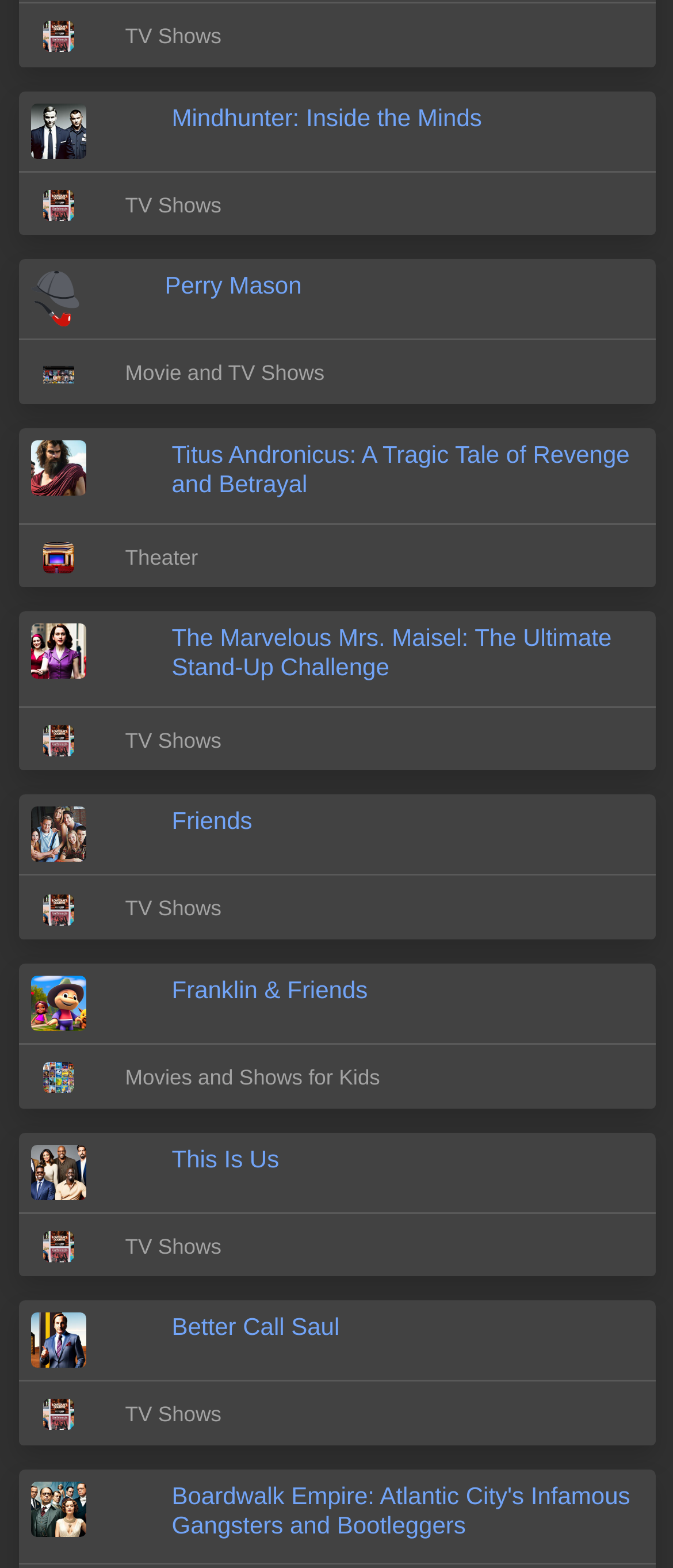Please locate the clickable area by providing the bounding box coordinates to follow this instruction: "Browse Friends".

[0.255, 0.515, 0.375, 0.533]